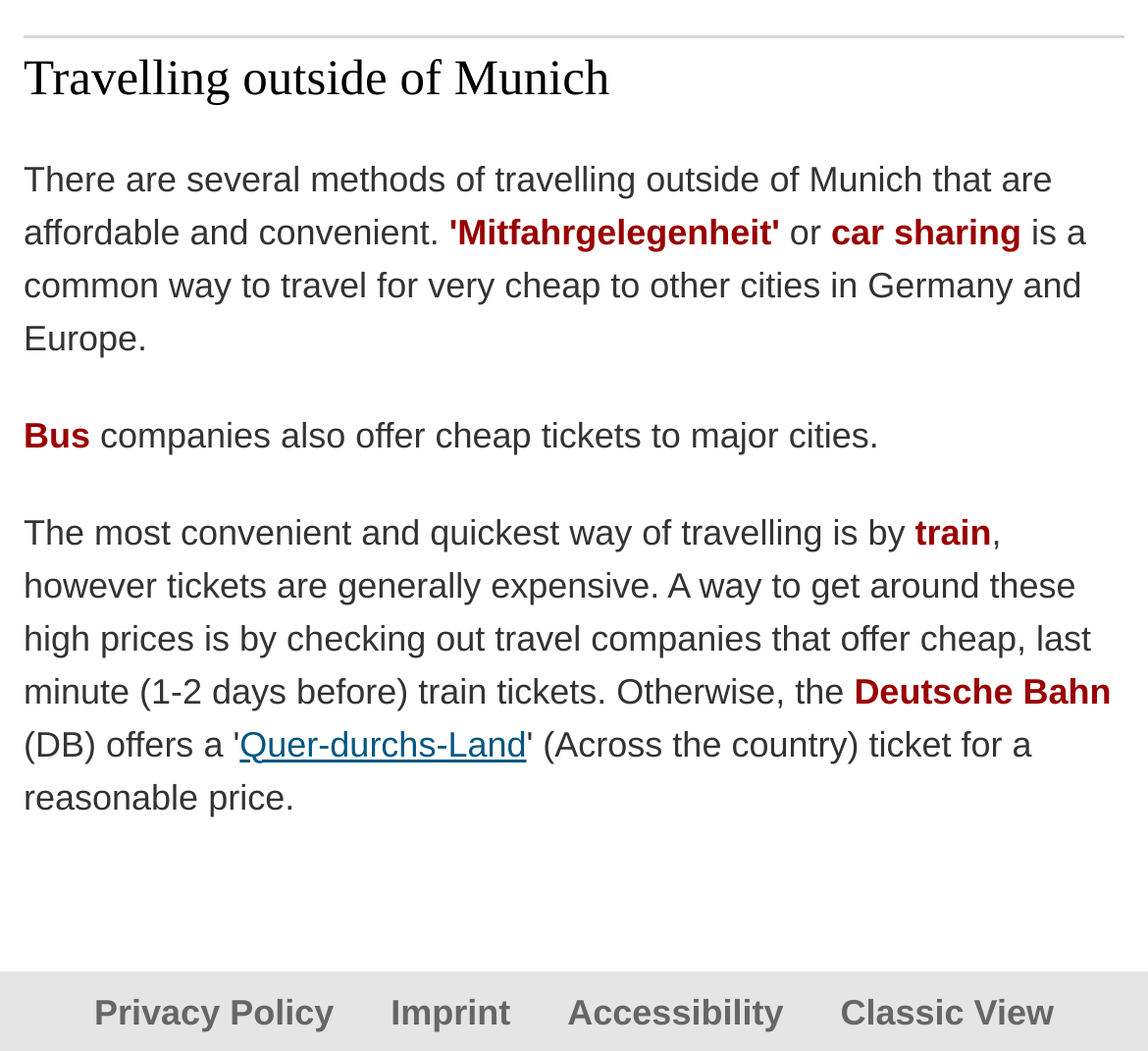Identify the bounding box coordinates for the UI element described as follows: "Accessibility". Ensure the coordinates are four float numbers between 0 and 1, formatted as [left, top, right, bottom].

[0.494, 0.944, 0.691, 0.983]